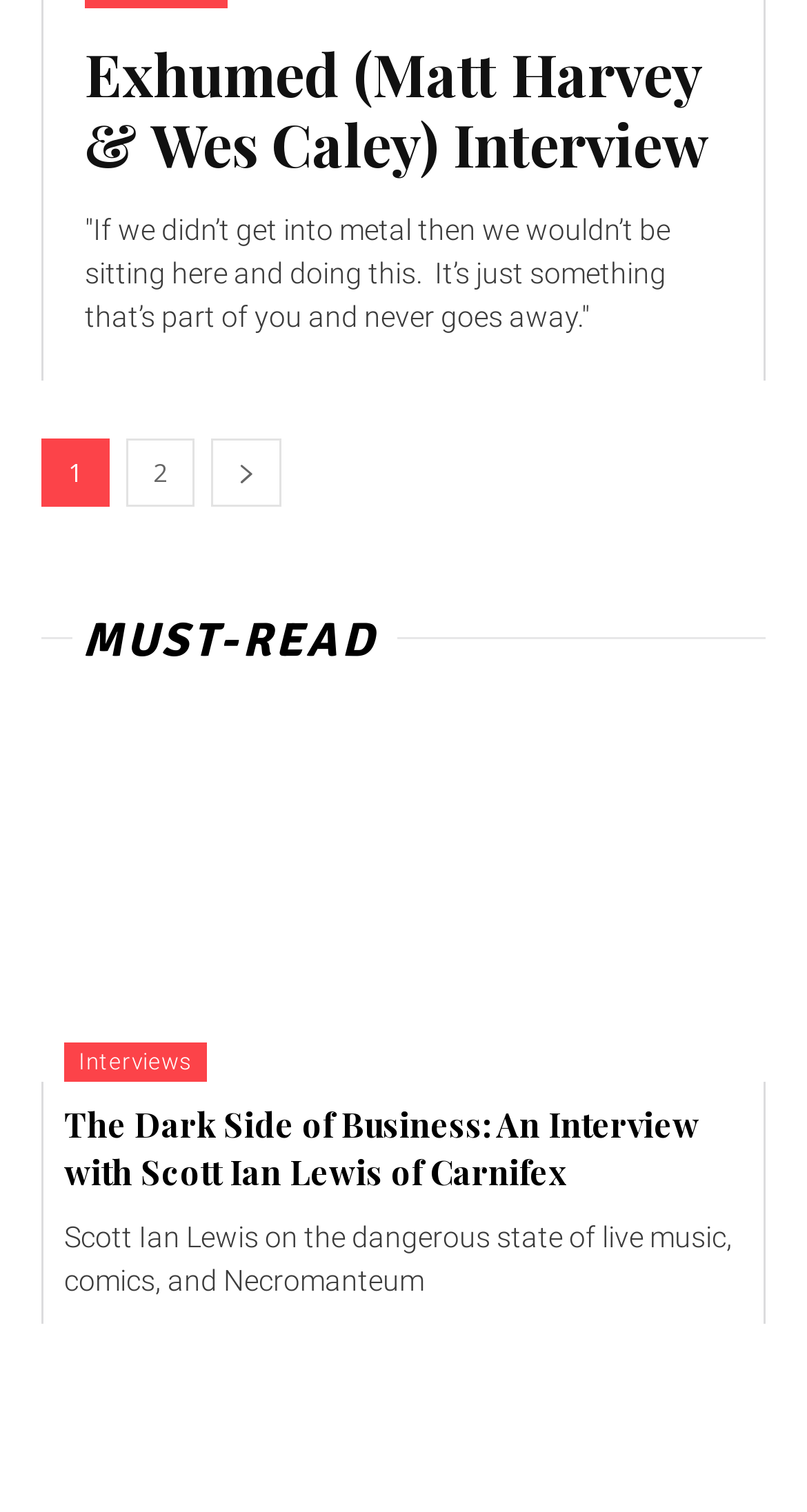What is Scott Ian Lewis talking about in the second interview?
Please provide an in-depth and detailed response to the question.

Scott Ian Lewis is talking about the dangerous state of live music, comics, and Necromanteum in the second interview, as indicated by the static text 'Scott Ian Lewis on the dangerous state of live music, comics, and Necromanteum'.